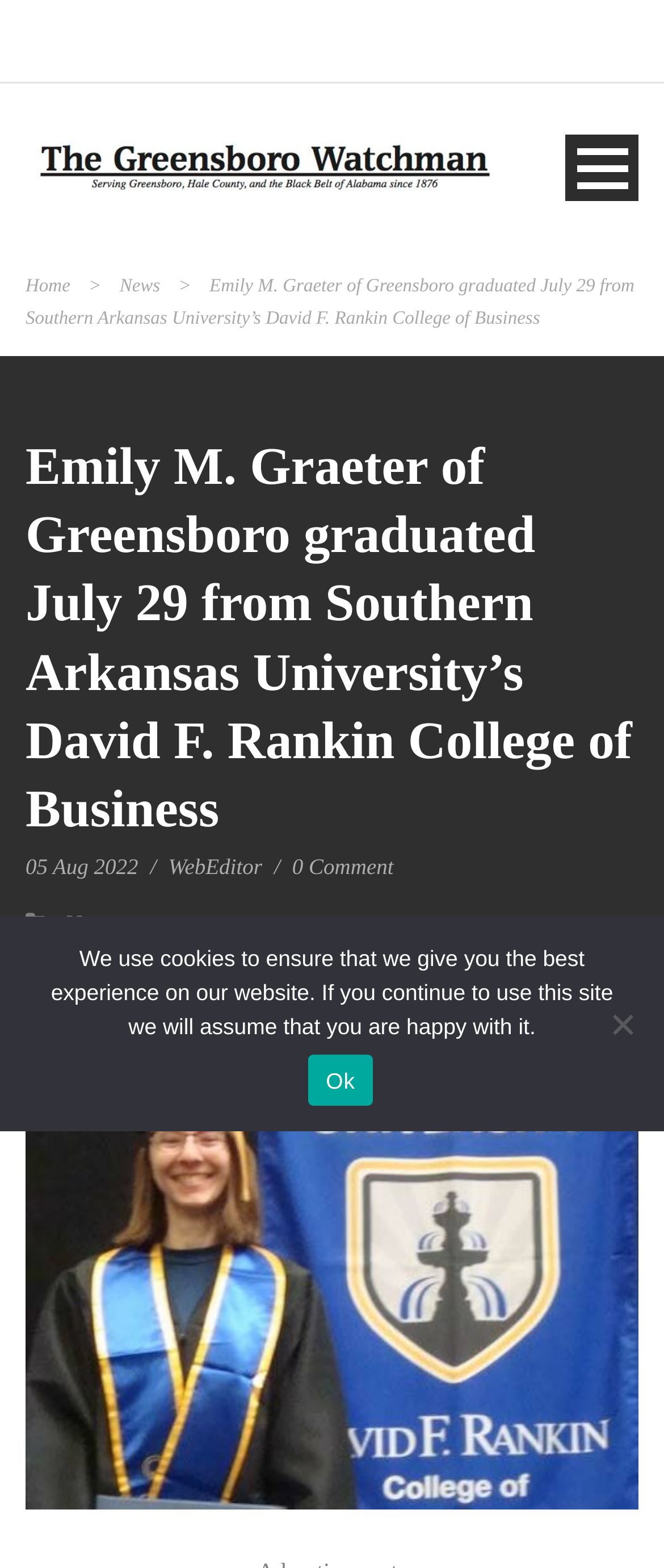Provide the bounding box coordinates of the HTML element described by the text: "Mando". The coordinates should be in the format [left, top, right, bottom] with values between 0 and 1.

None